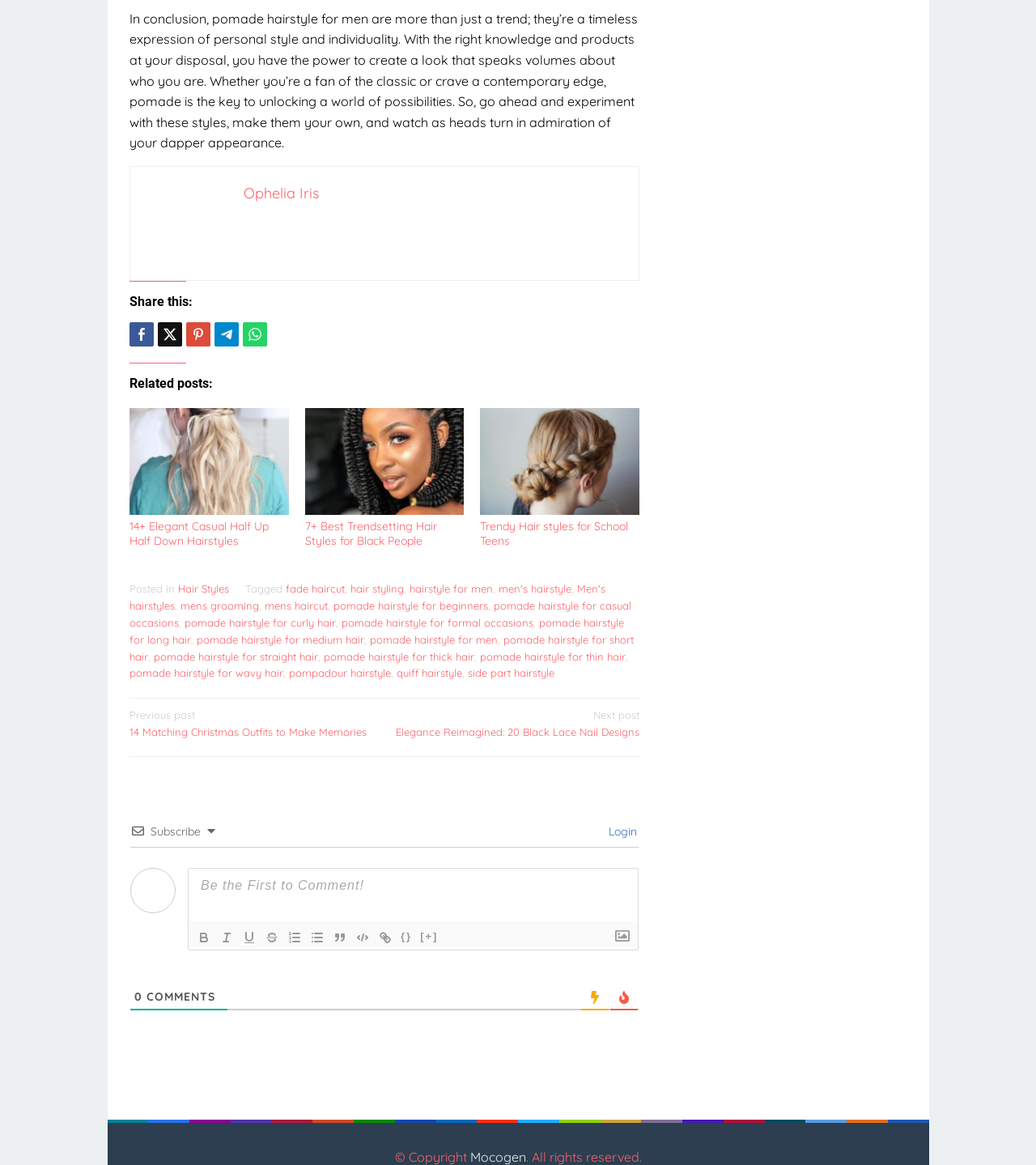Specify the bounding box coordinates of the area to click in order to follow the given instruction: "View related post about casual half up half down hairstyles."

[0.125, 0.35, 0.279, 0.442]